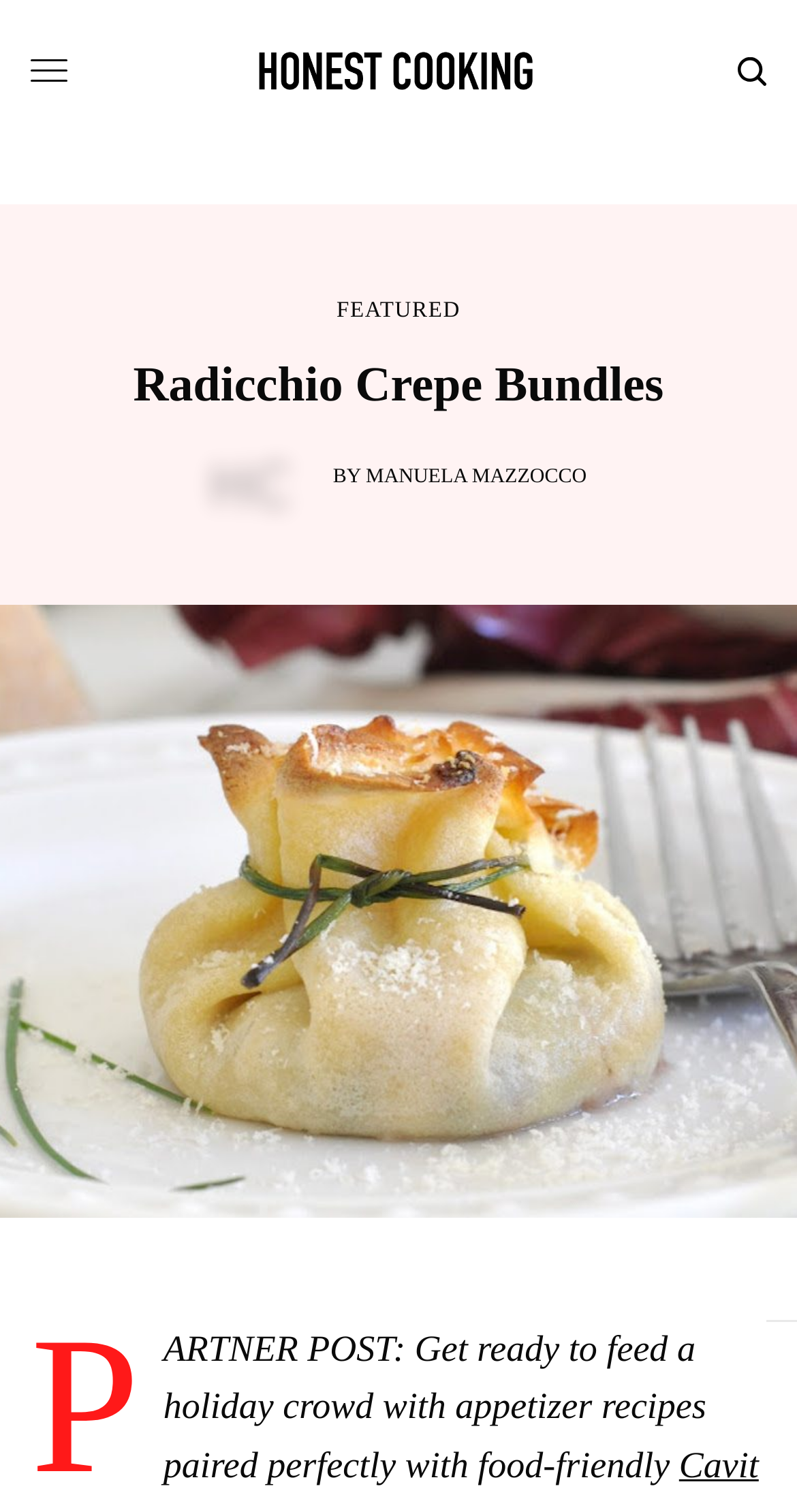Given the element description Cavit, identify the bounding box coordinates for the UI element on the webpage screenshot. The format should be (top-left x, top-left y, bottom-right x, bottom-right y), with values between 0 and 1.

[0.852, 0.956, 0.952, 0.983]